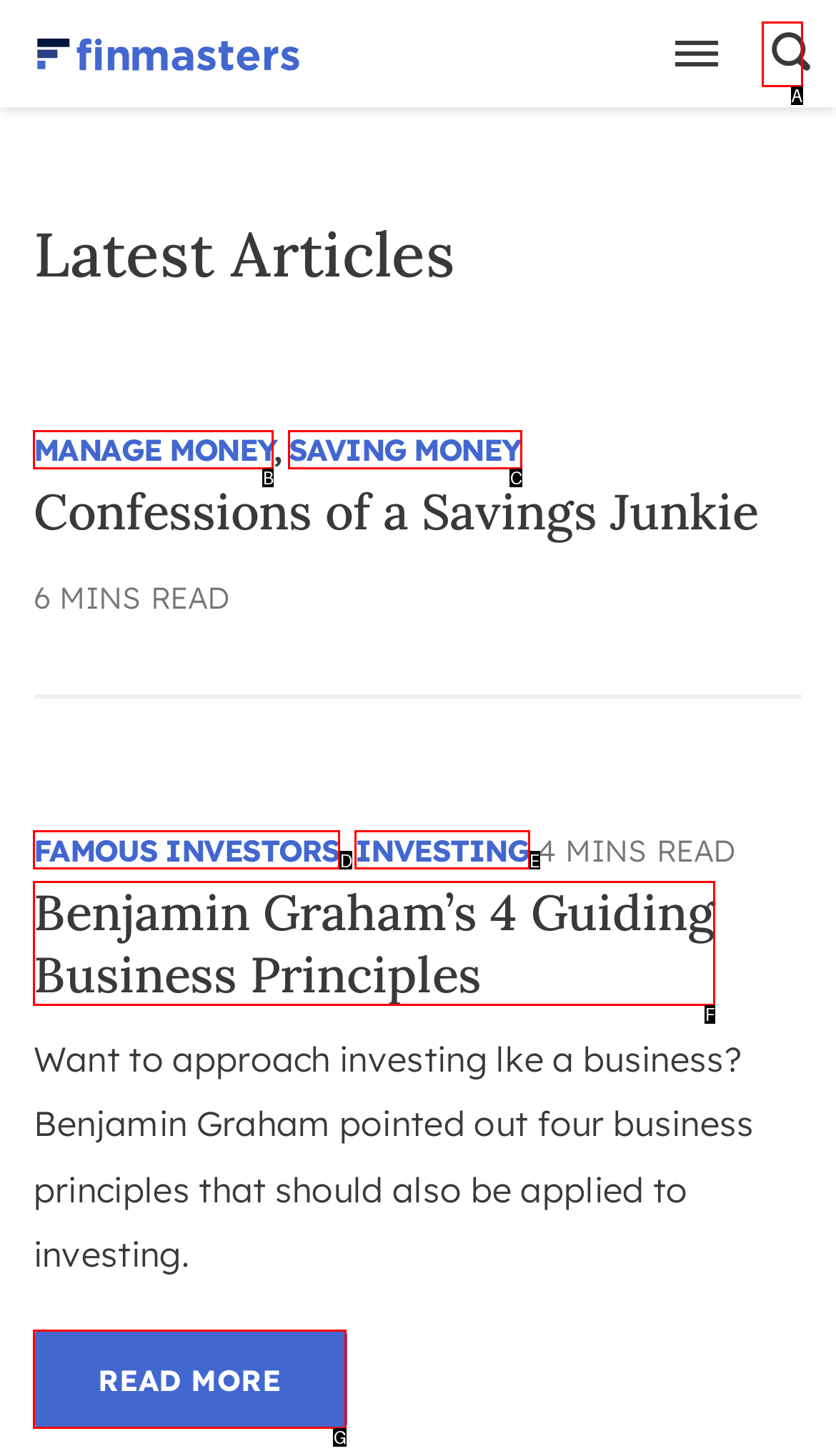Based on the element description: Investing, choose the best matching option. Provide the letter of the option directly.

E